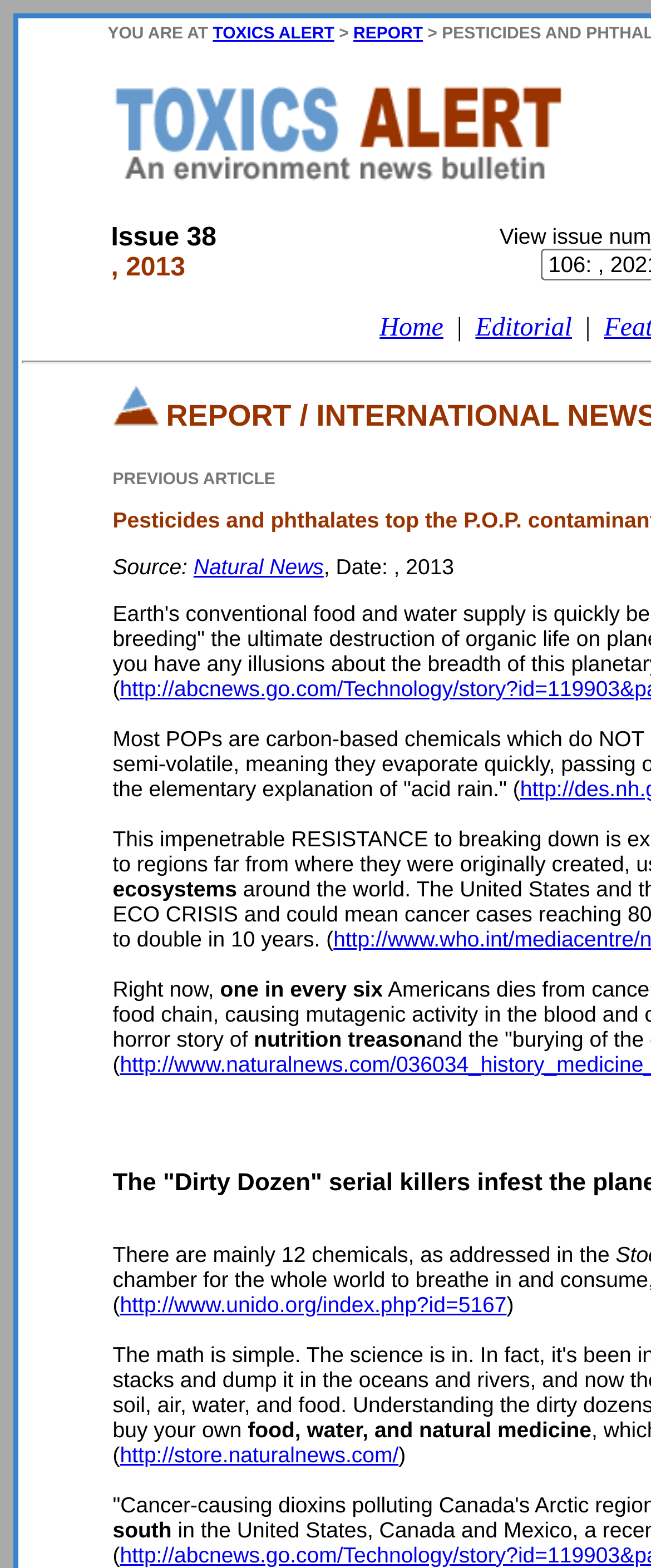Locate the bounding box coordinates of the clickable element to fulfill the following instruction: "Visit the Home page". Provide the coordinates as four float numbers between 0 and 1 in the format [left, top, right, bottom].

[0.583, 0.2, 0.681, 0.218]